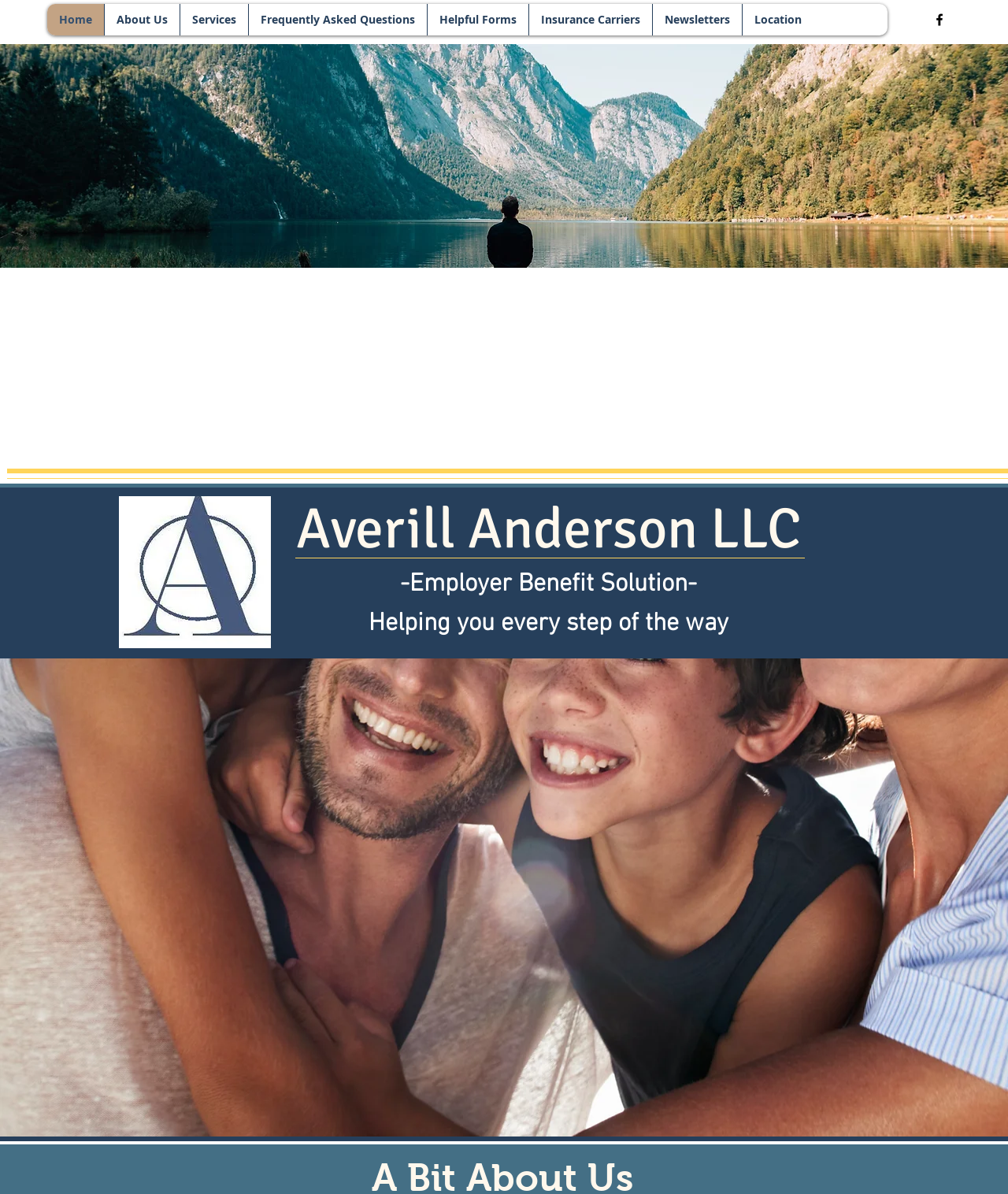Determine the bounding box coordinates for the area that should be clicked to carry out the following instruction: "View all activity".

None